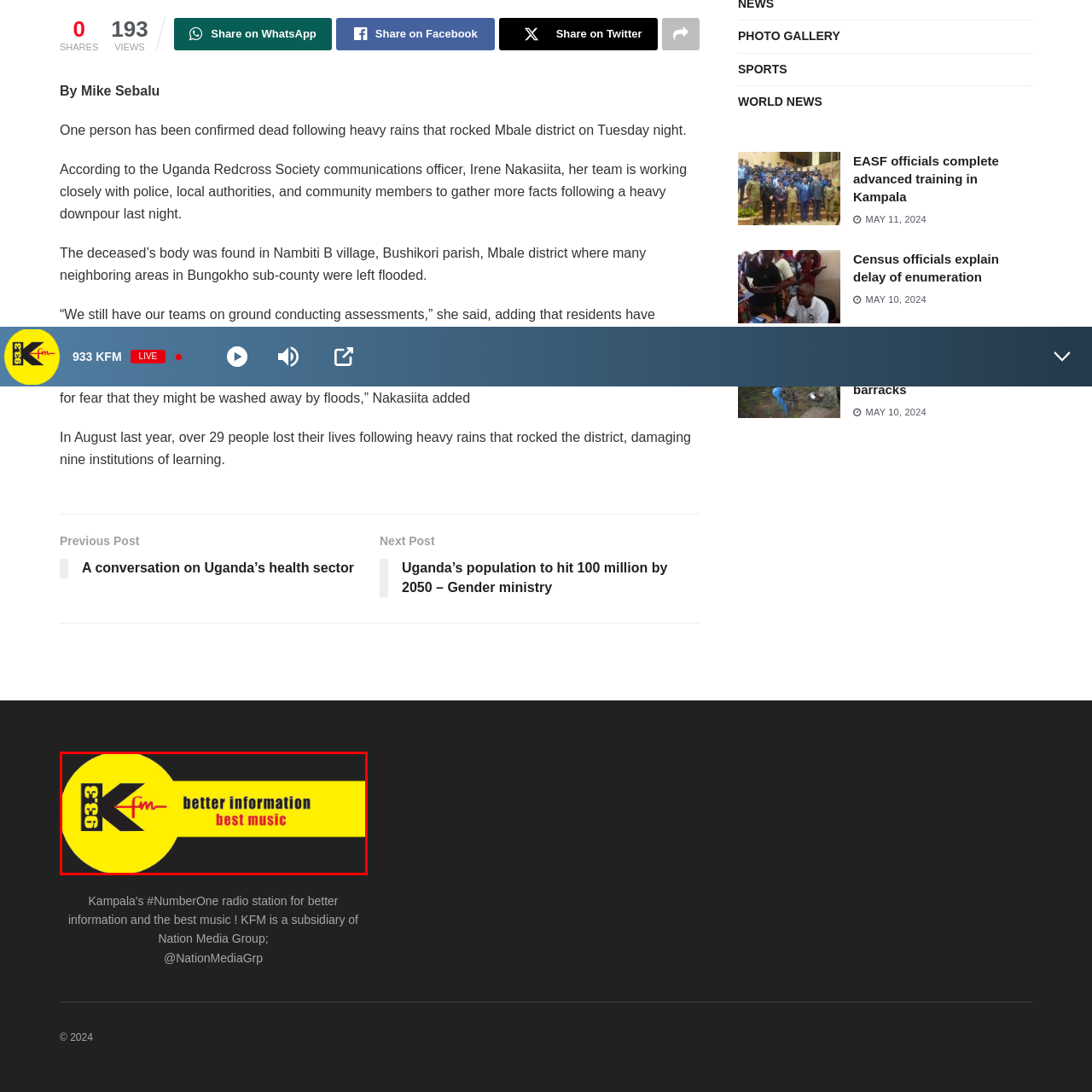Examine the content inside the red bounding box and offer a comprehensive answer to the following question using the details from the image: What is the name of the radio station?

The logo showcases the name '93.3 KFM' on the left, presented in a bold style that highlights its identity as a radio station.